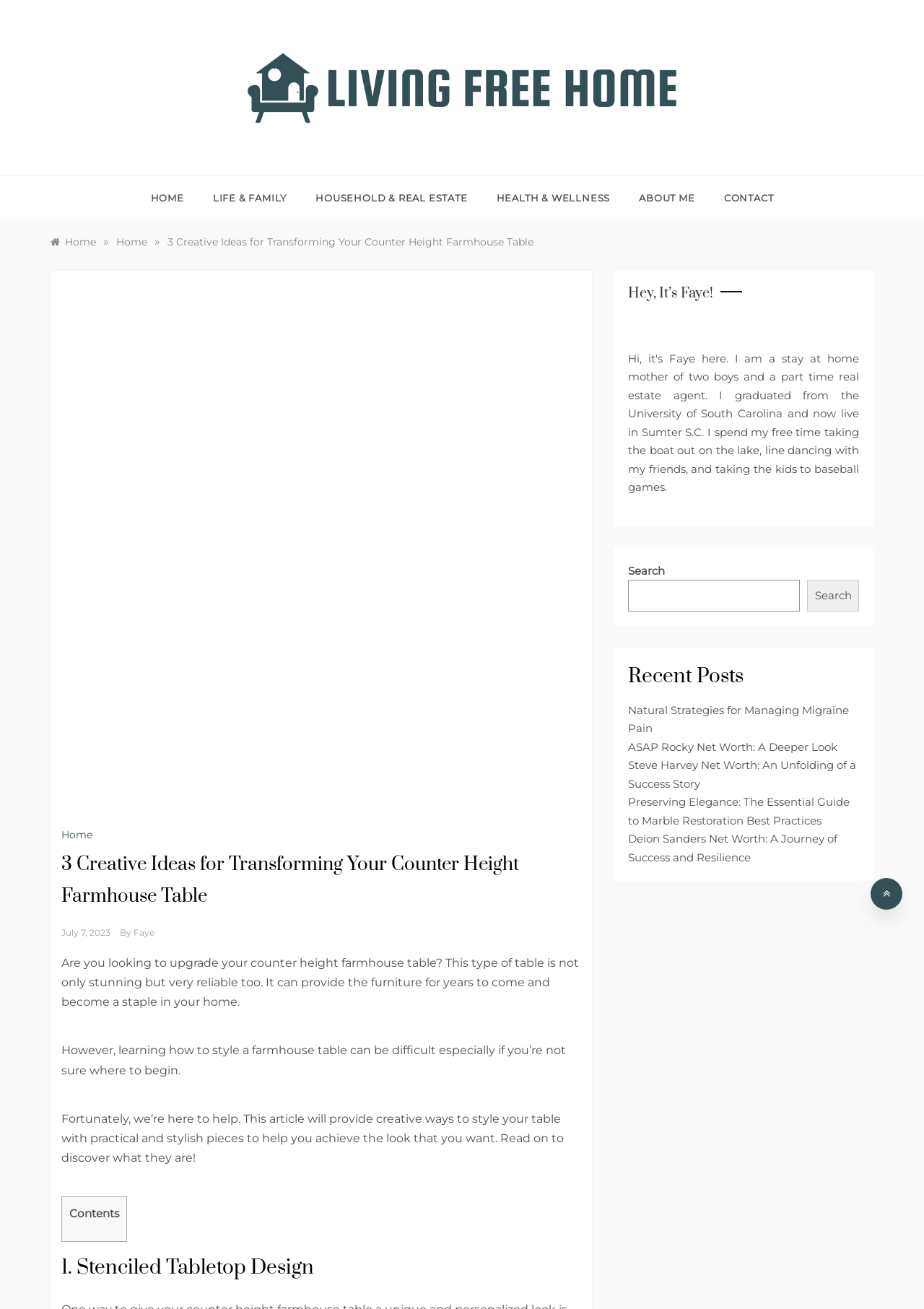Please identify the bounding box coordinates of the element on the webpage that should be clicked to follow this instruction: "Click on the 'HOME' link". The bounding box coordinates should be given as four float numbers between 0 and 1, formatted as [left, top, right, bottom].

[0.163, 0.135, 0.215, 0.168]